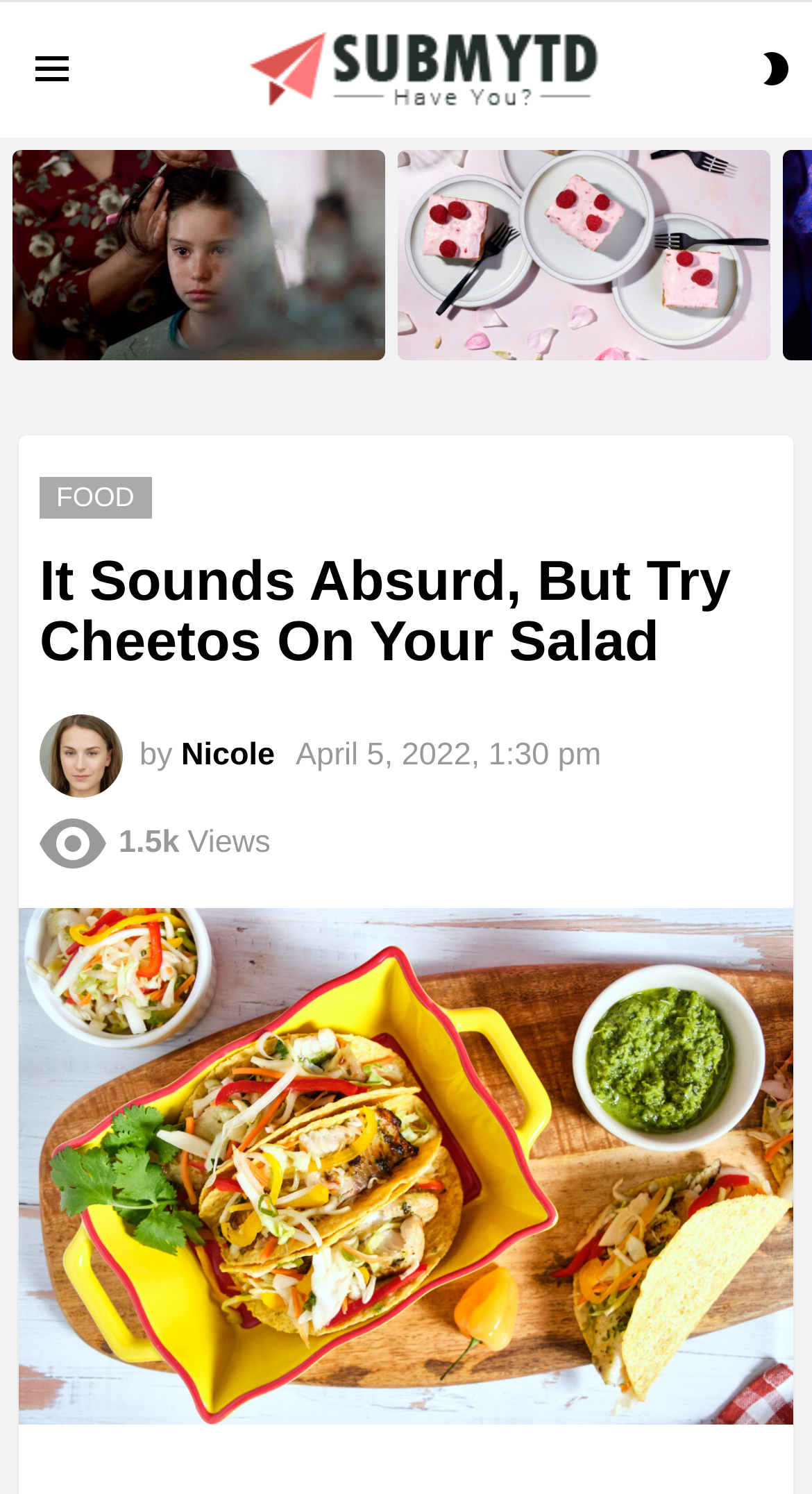What is the category of the first article?
Look at the screenshot and give a one-word or phrase answer.

FOOD